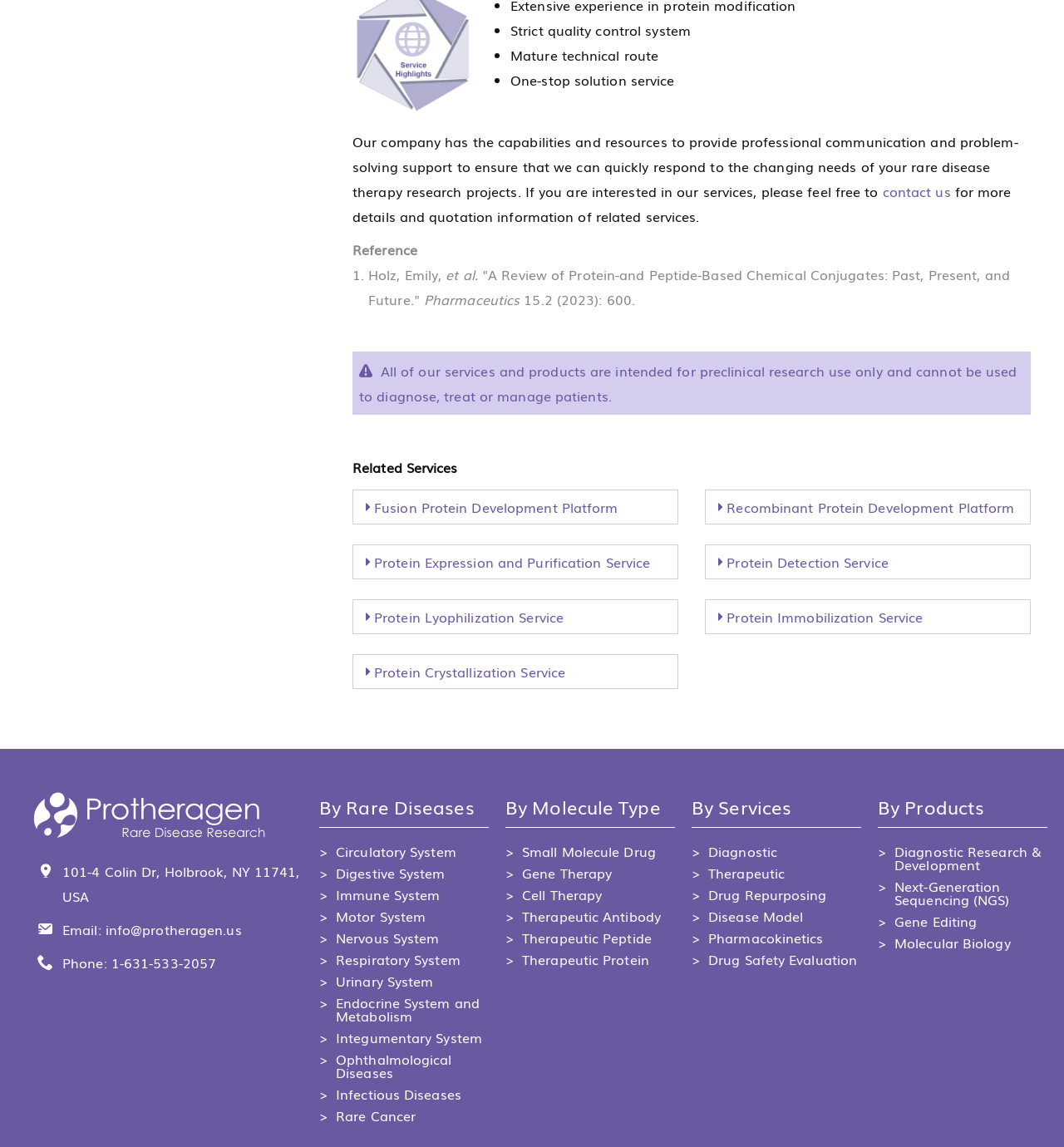Give the bounding box coordinates for the element described as: "Terms and Conditions".

None